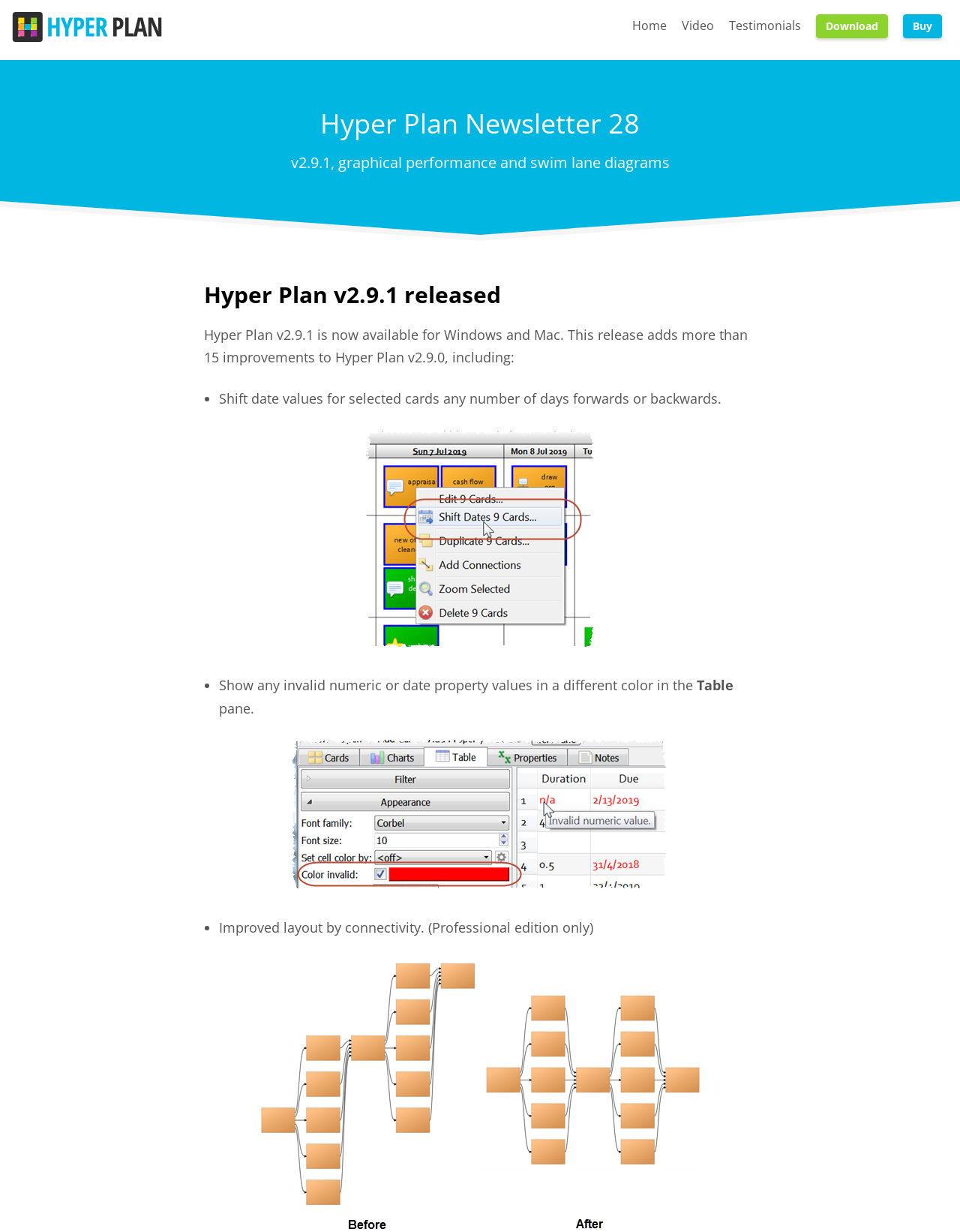What is the purpose of the 'Shift date values' feature?
Kindly give a detailed and elaborate answer to the question.

The purpose of the 'Shift date values' feature is to shift date values for selected cards any number of days forwards or backwards, as mentioned in the bullet point 'Shift date values for selected cards any number of days forwards or backwards'.